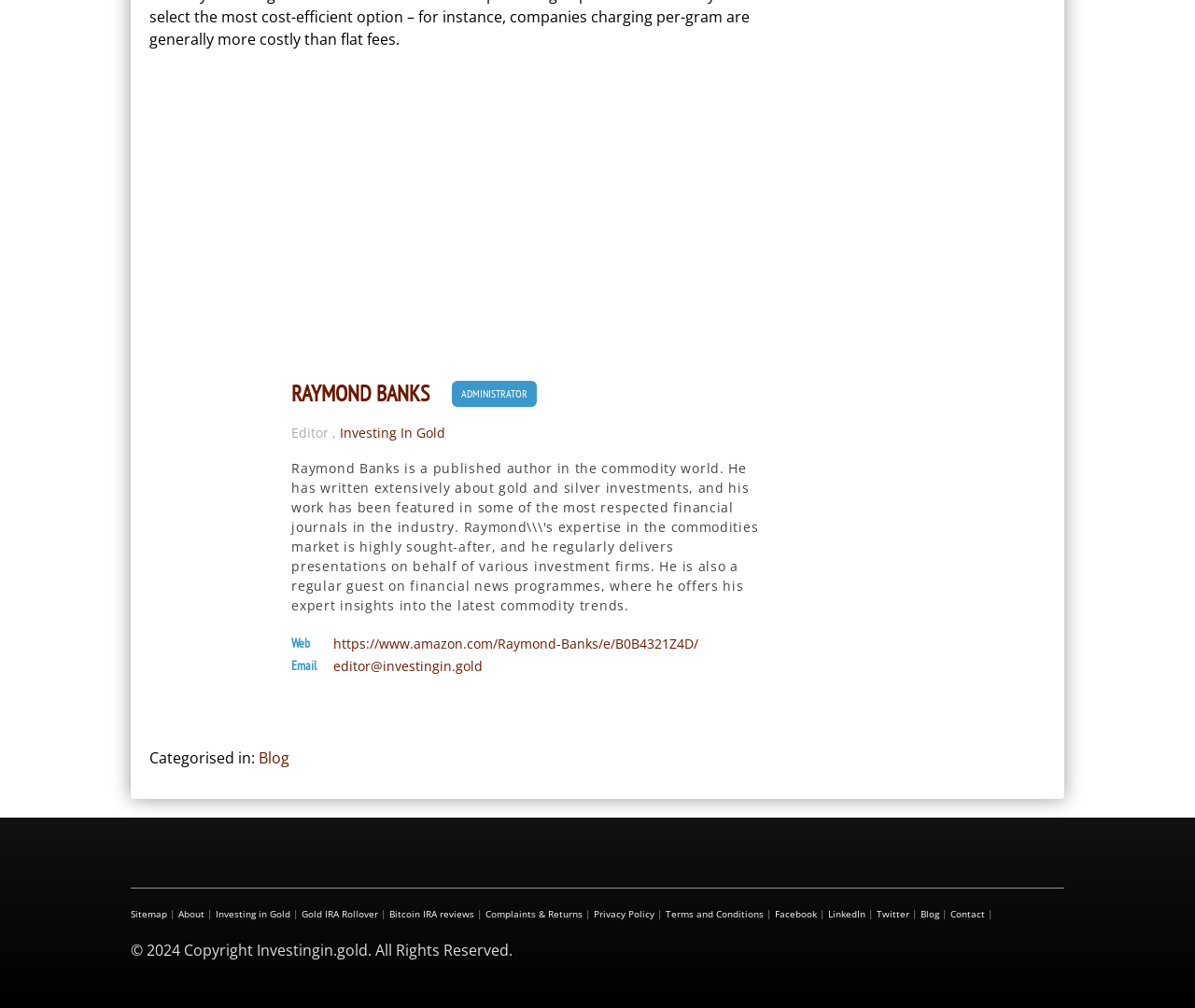Give a one-word or one-phrase response to the question:
Who is the administrator of this website?

Raymond Banks